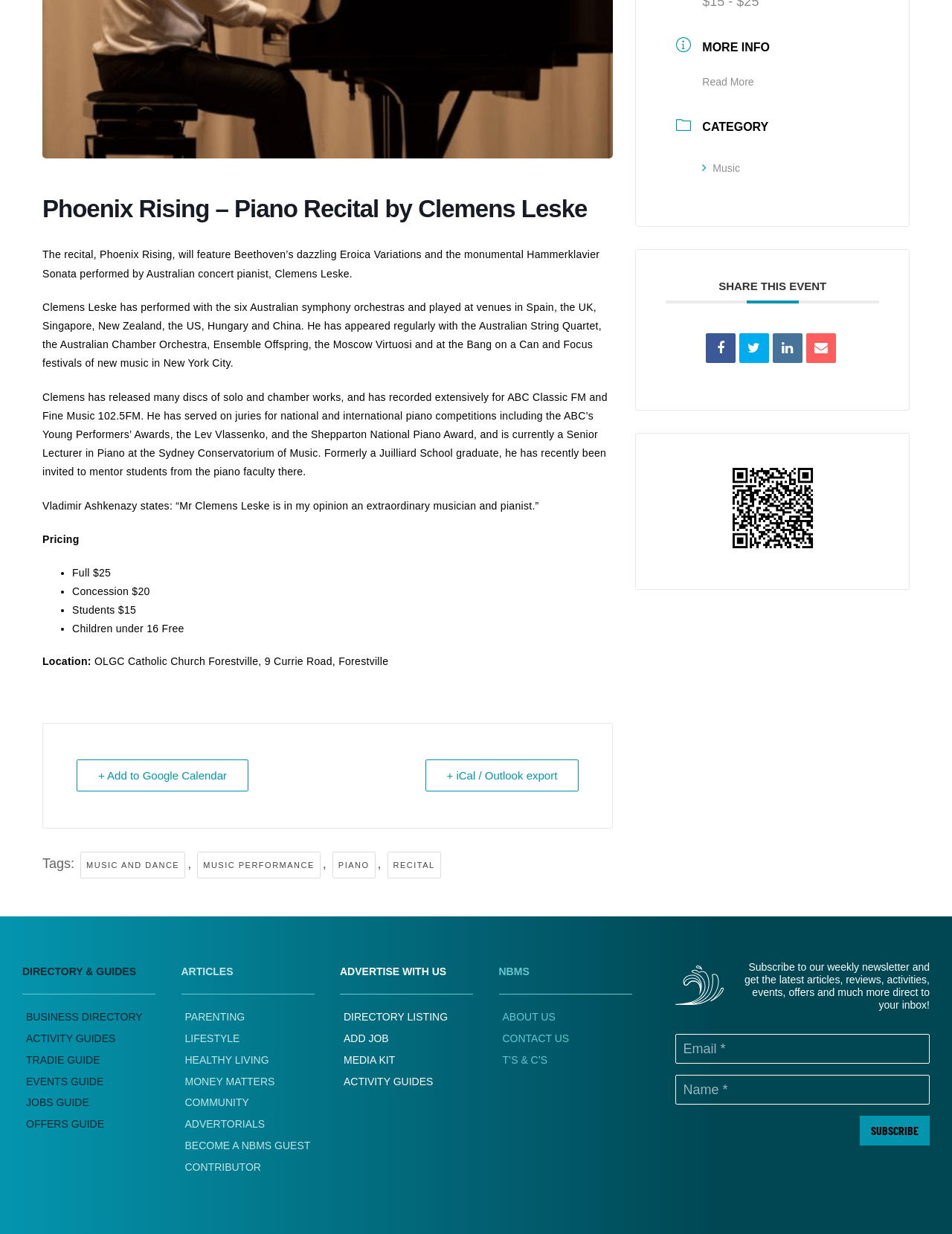Find and provide the bounding box coordinates for the UI element described with: "parent_node: Name * name="signup[name]"".

[0.71, 0.871, 0.977, 0.895]